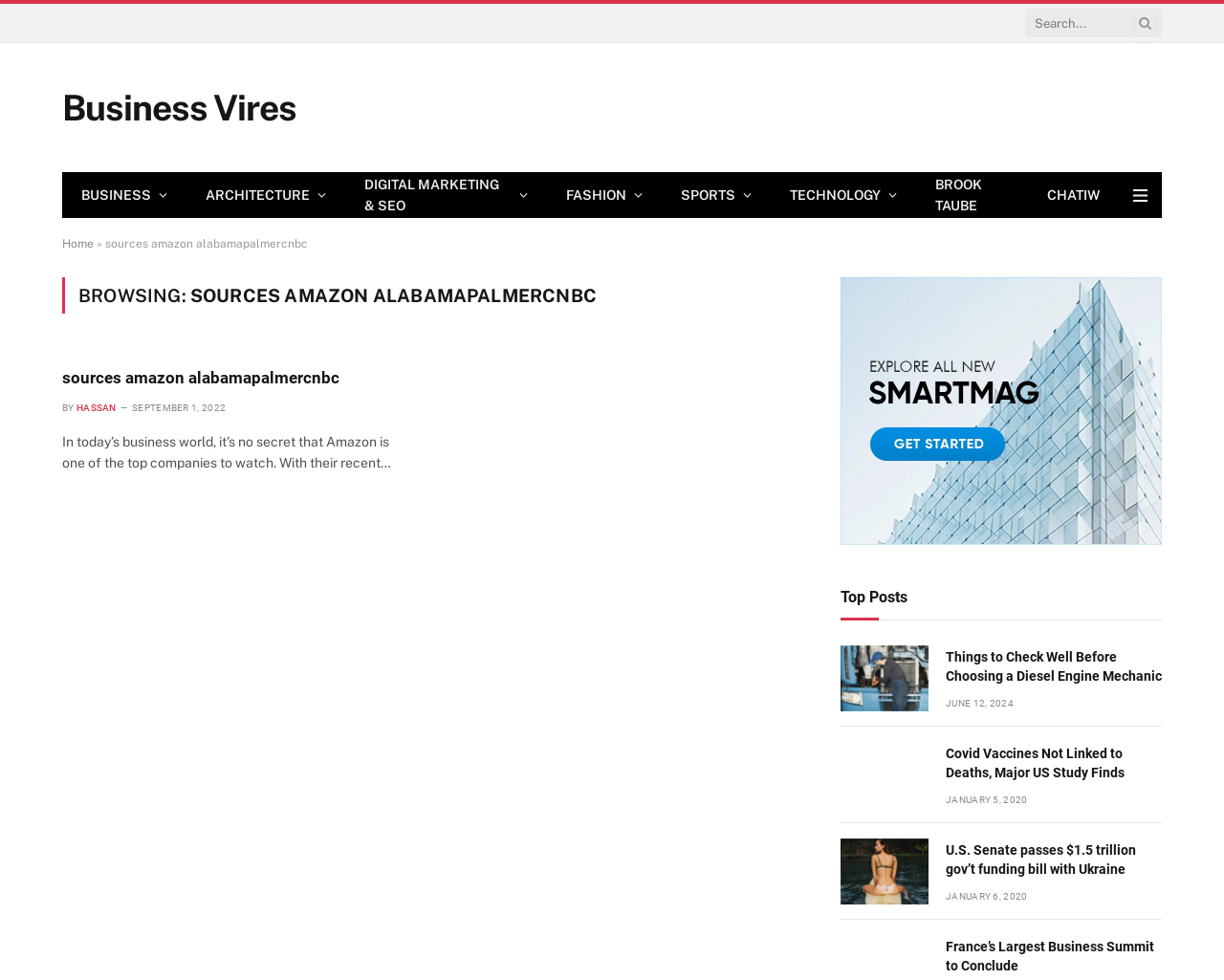Using the details in the image, give a detailed response to the question below:
What is the topic of the second article in the 'Top Posts' section?

I examined the second article in the 'Top Posts' section and found that its topic is about Covid vaccines, as indicated by the link and heading 'Covid Vaccines Not Linked to Deaths, Major US Study Finds'.